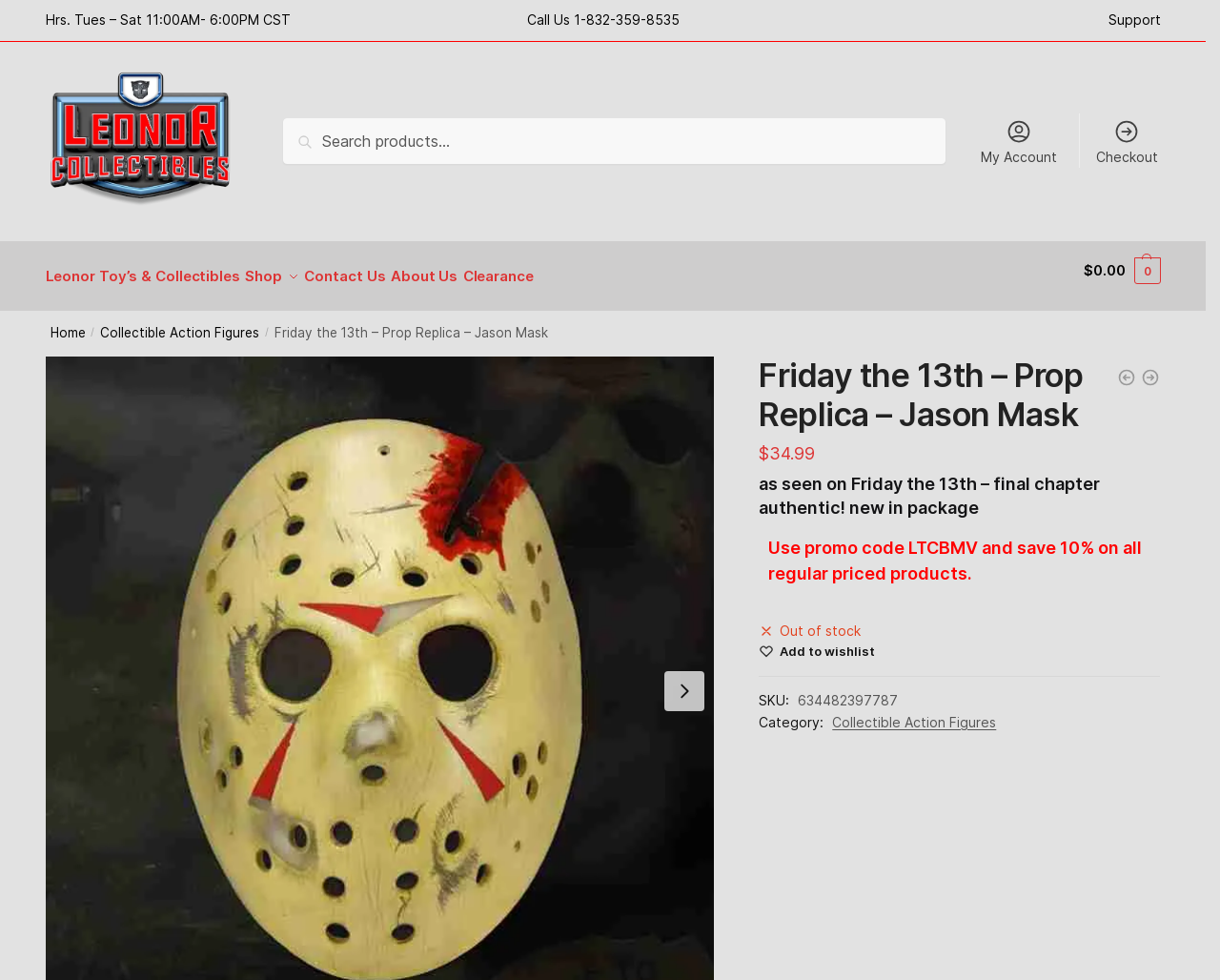Generate a comprehensive description of the webpage.

This webpage is about a product, specifically a prop replica of Jason Mask from Friday the 13th, sold by Leonor Toy's & Collectibles. At the top left, there is a store's business hour information, "Hrs. Tues – Sat 11:00AM- 6:00PM CST", followed by a "Call Us" link and a phone number. On the top right, there is a "Support" link. 

Below the business hour information, there is a logo of Leonor Toy's & Collectibles, which is also a link to the store's homepage. Next to the logo, there is a search bar with a "Search" button. 

On the top navigation menu, there are links to "My Account", "Checkout", and secondary navigation links. Below the top navigation menu, there is a primary navigation menu with links to the store's homepage, "Shop", "Contact Us", "About Us", and "Clearance". 

On the right side of the primary navigation menu, there is a link showing the current total cost of items in the cart, "$0.00 0". 

Below the primary navigation menu, there is a breadcrumb navigation showing the current page's location, "Home > Collectible Action Figures > Friday the 13th – Prop Replica – Jason Mask". 

The main content of the page is about the product, Friday the 13th – Prop Replica – Jason Mask. There is a heading with the product name, followed by the product's price, "$34.99". Below the price, there is a description of the product, "as seen on Friday the 13th – final chapter authentic! new in package". 

There is a promotional message, "Use promo code LTCBMV and save 10% on all regular priced products." Below the promotional message, there is an "Out of stock" notification. Next to the notification, there is an "Add to wishlist" link. 

At the bottom of the product information, there is a section showing the product's SKU and category, with a link to the category page, "Collectible Action Figures". On the right side of the product information, there are two recommended products with images, "NECA Crash Bandicoot" and "Friday the 13th Ultimate Part 2 Jason Voorhees".